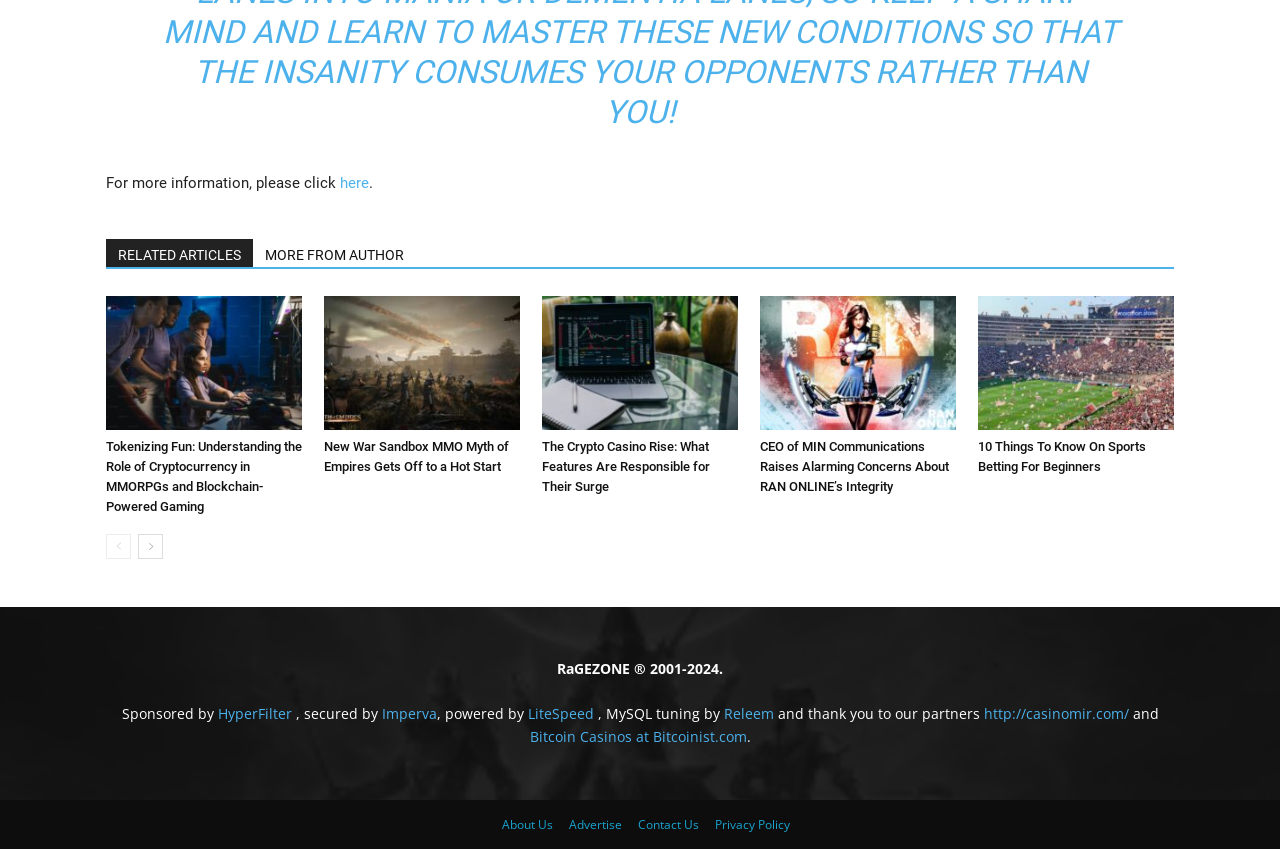Based on the element description: "MORE FROM AUTHOR", identify the UI element and provide its bounding box coordinates. Use four float numbers between 0 and 1, [left, top, right, bottom].

[0.198, 0.281, 0.325, 0.314]